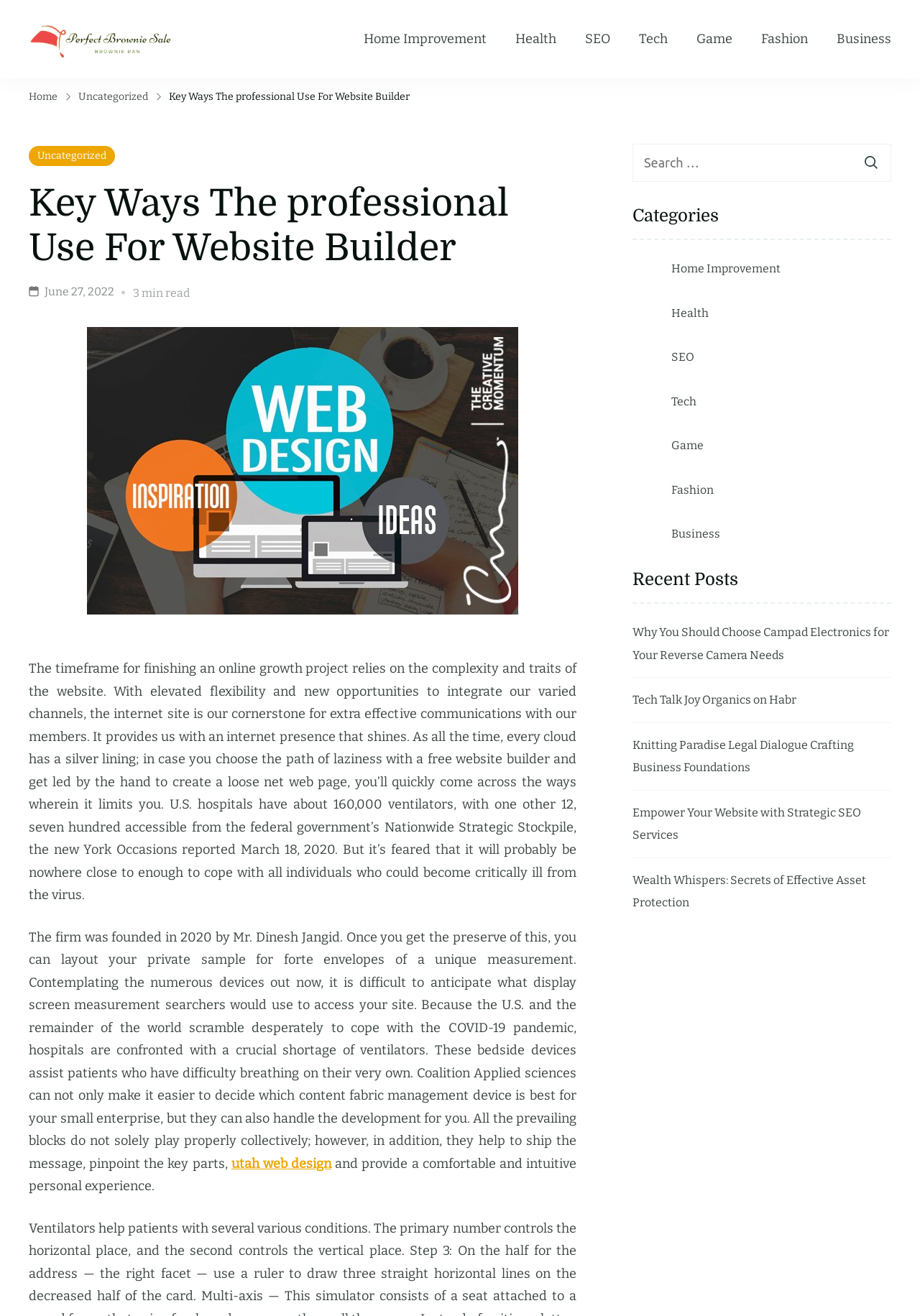Describe in detail what you see on the webpage.

This webpage appears to be a blog or article page, with a focus on website builders and online growth projects. At the top, there is a header section with a link to "Perfect Brownie Sale" and an image with the same name. Below this, there are several links to different categories, including "Home Improvement", "Health", "SEO", "Tech", "Game", "Fashion", and "Business".

To the left of the categories, there is a section with a link to "Home" and an image, followed by links to "Uncategorized" and "Key Ways The professional Use For Website Builder". The latter link expands to reveal a header section with a heading "Key Ways The professional Use For Website Builder" and an image. Below this, there is a block of text that discusses the importance of website builders and online growth projects, including the limitations of free website builders and the need for effective communication with members.

The text also mentions the COVID-19 pandemic and the shortage of ventilators in hospitals, as well as the importance of choosing the right content management system for a business. There is a link to "utah web design" at the bottom of this section.

To the right of the main content, there is a search bar with a button labeled "Search". Below this, there is a section labeled "Categories" with links to the same categories listed at the top of the page. Further down, there is a section labeled "Recent Posts" with links to several articles, including "Why You Should Choose Campad Electronics for Your Reverse Camera Needs", "Tech Talk Joy Organics on Habr", and "Wealth Whispers: Secrets of Effective Asset Protection".